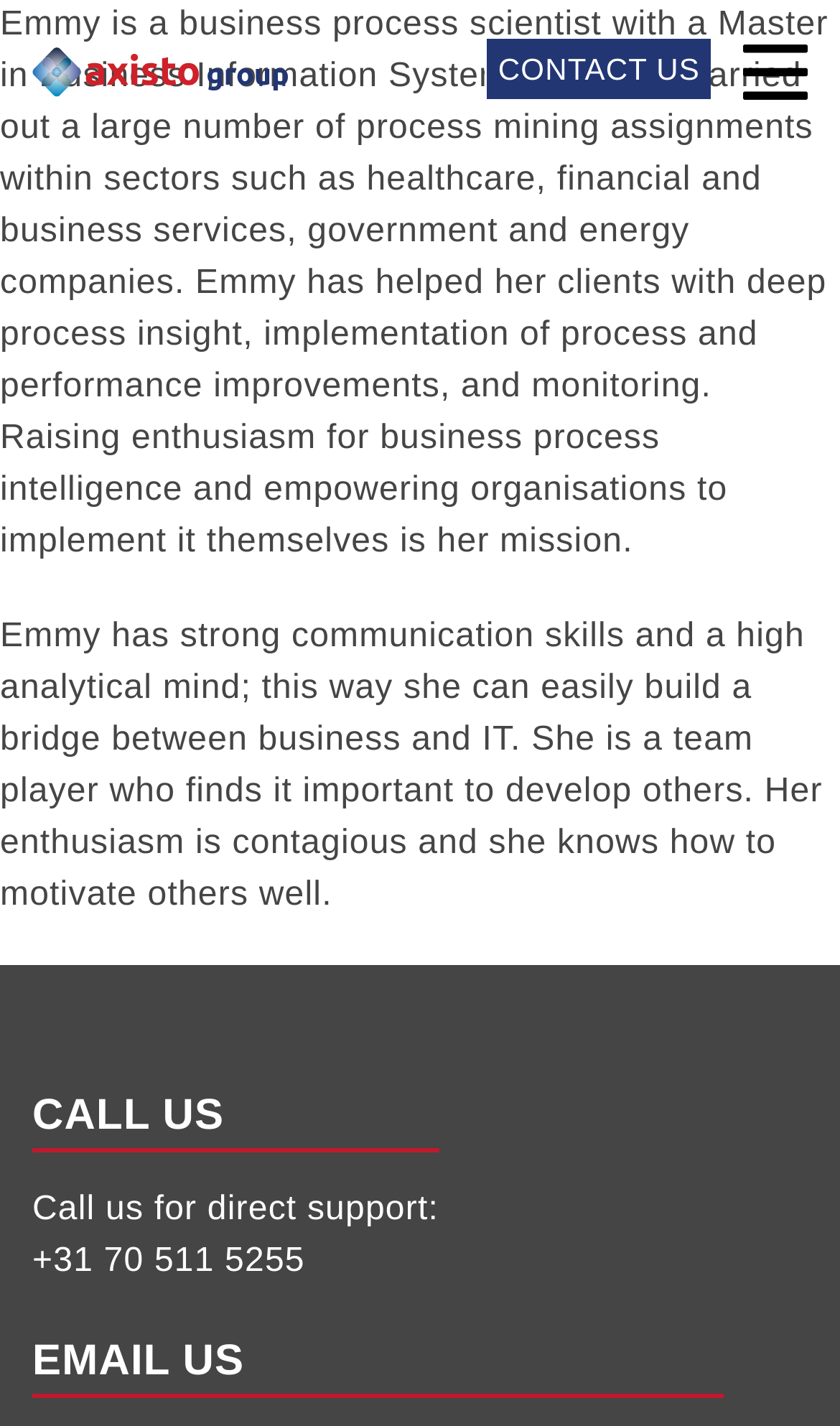Use one word or a short phrase to answer the question provided: 
What is Emmy's mission?

Raising enthusiasm for business process intelligence